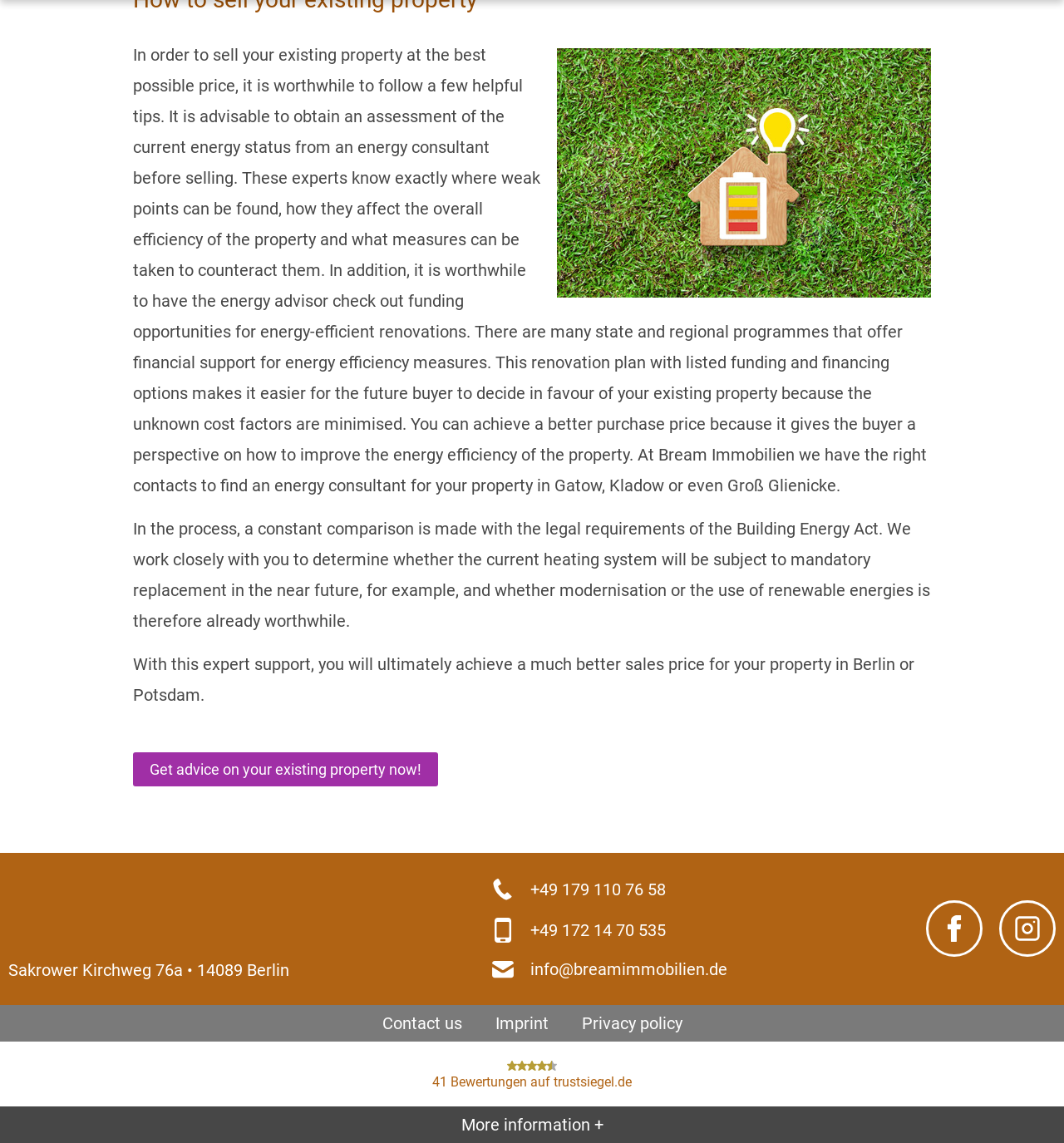What is the benefit of having an energy advisor check out funding opportunities?
Please provide a single word or phrase as the answer based on the screenshot.

Financial support for energy efficiency measures